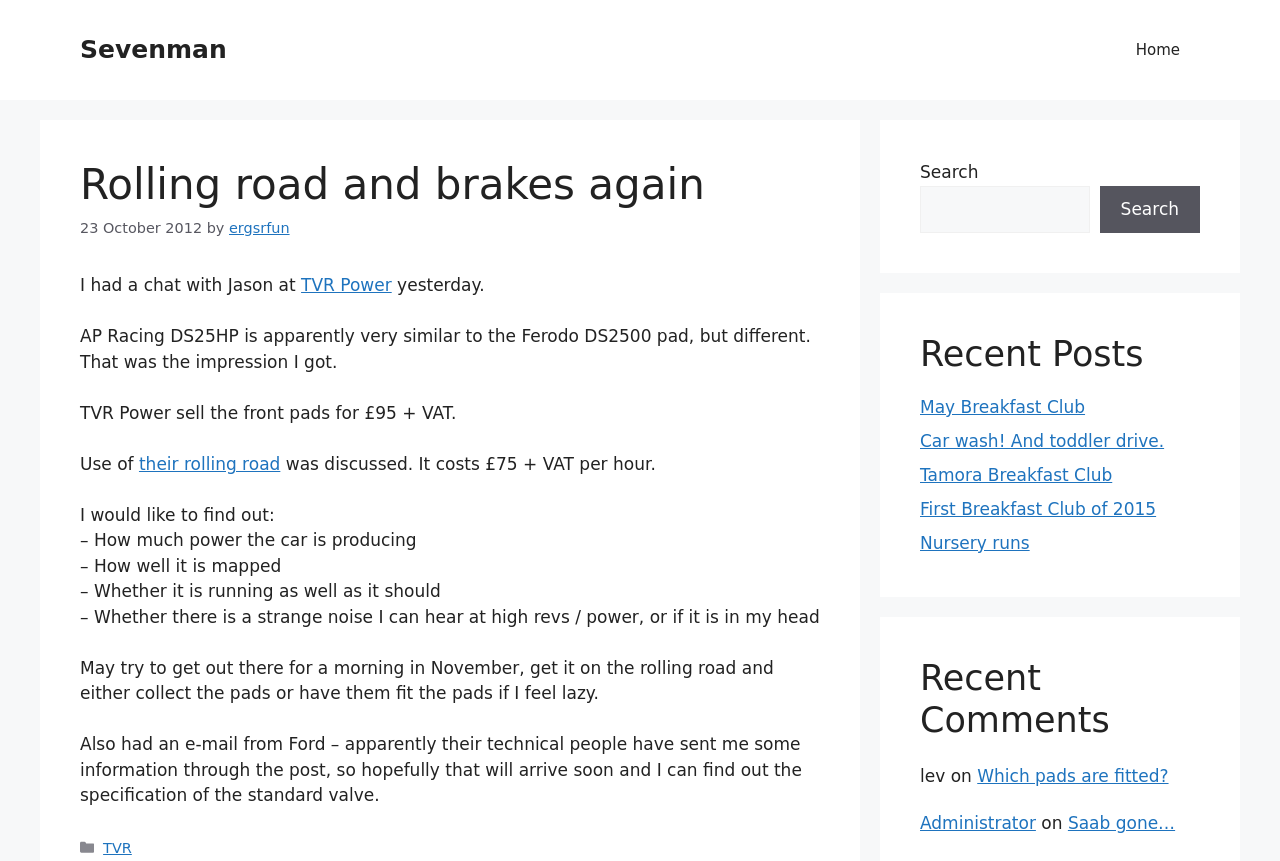Determine the main text heading of the webpage and provide its content.

Rolling road and brakes again